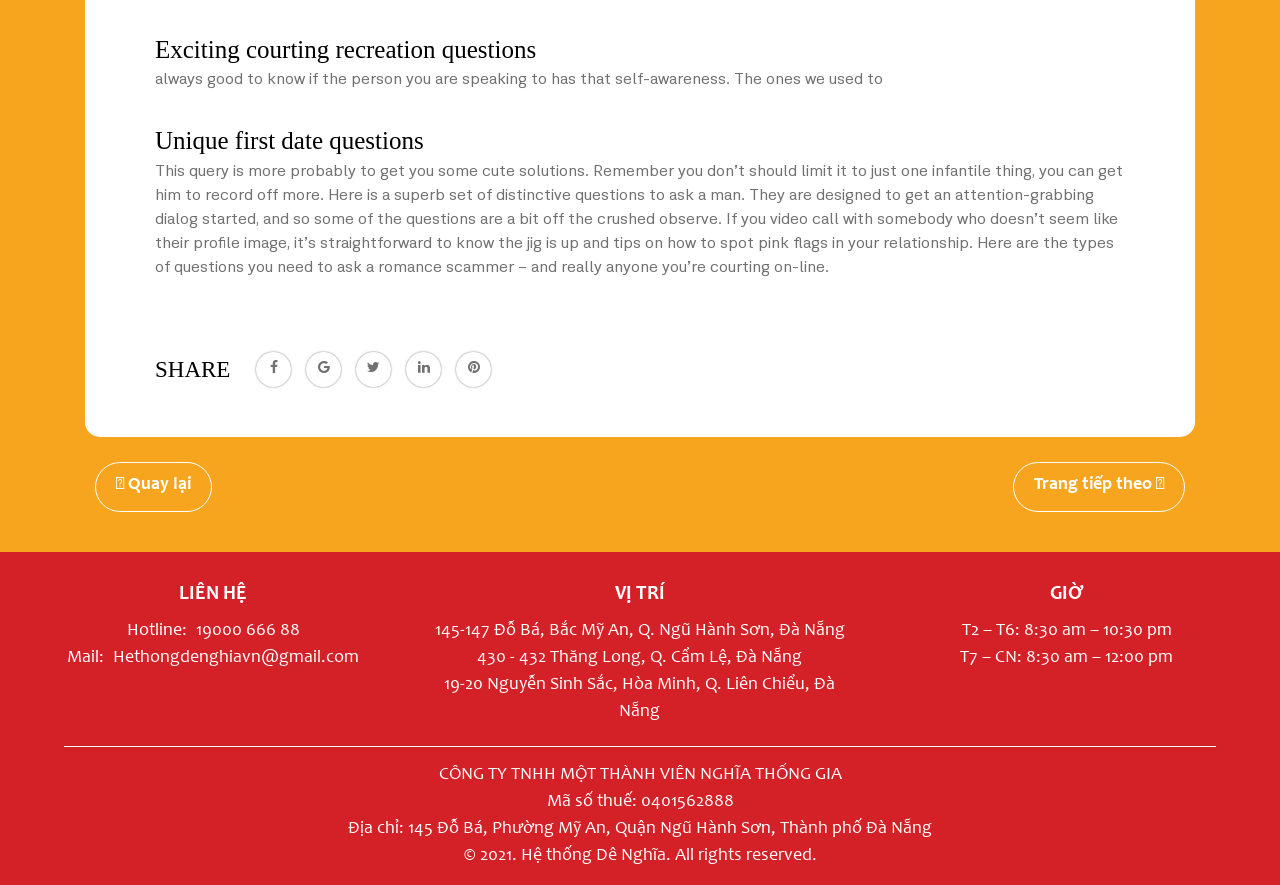What type of information is provided in the 'LIÊN HỆ' section?
Please provide a comprehensive and detailed answer to the question.

The 'LIÊN HỆ' section contains contact information, including a hotline, email address, and physical addresses, which suggests that it is a contact or about us page.